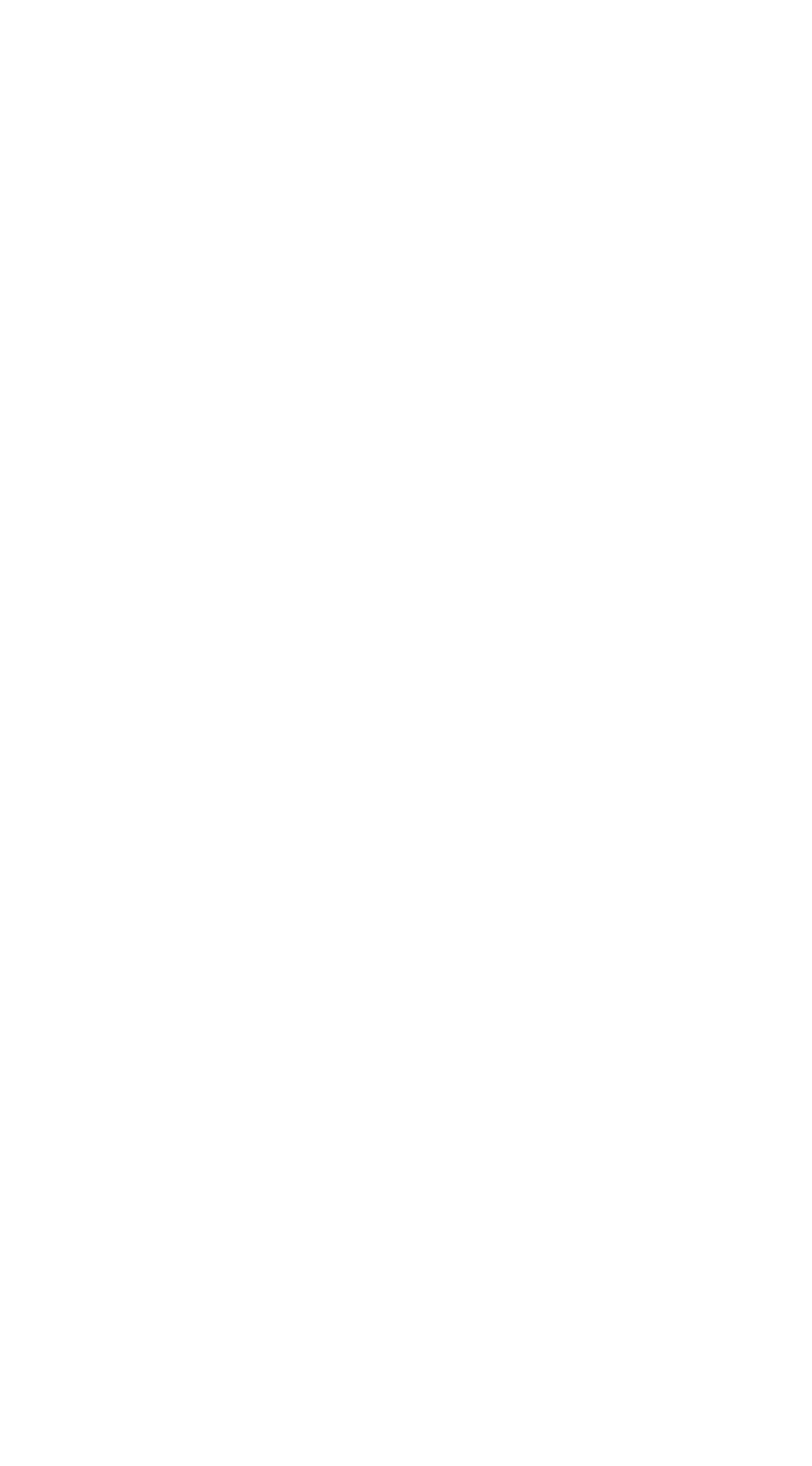How many phone numbers are provided for the Office Jamaat-ul-Muslimeen?
Could you give a comprehensive explanation in response to this question?

I found the phone numbers by looking at the static text element that contains the address and phone numbers of Office Jamaat-ul-Muslimeen. There are two phone numbers provided.